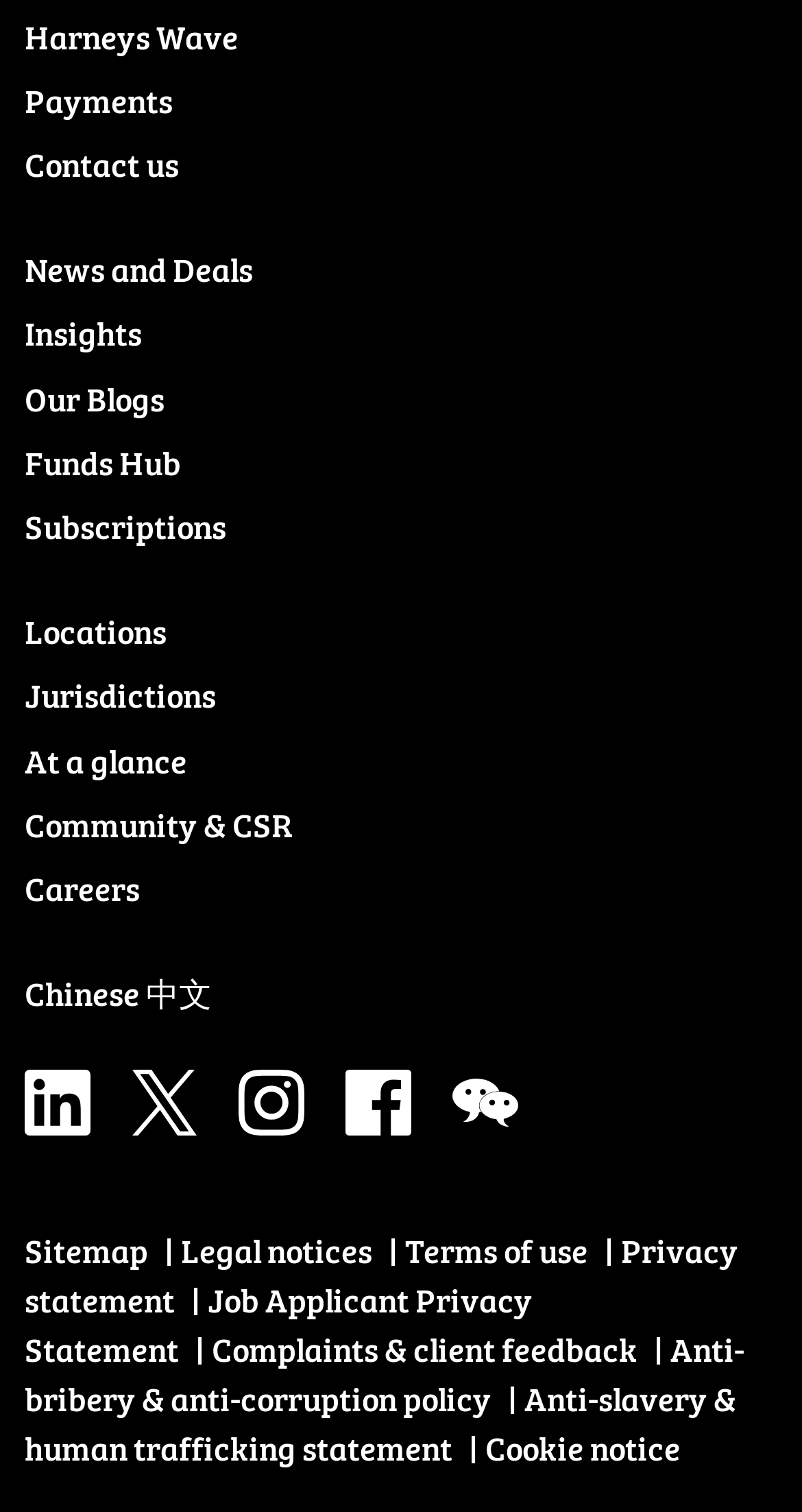Please give a succinct answer using a single word or phrase:
What is the last link in the top navigation bar?

Careers